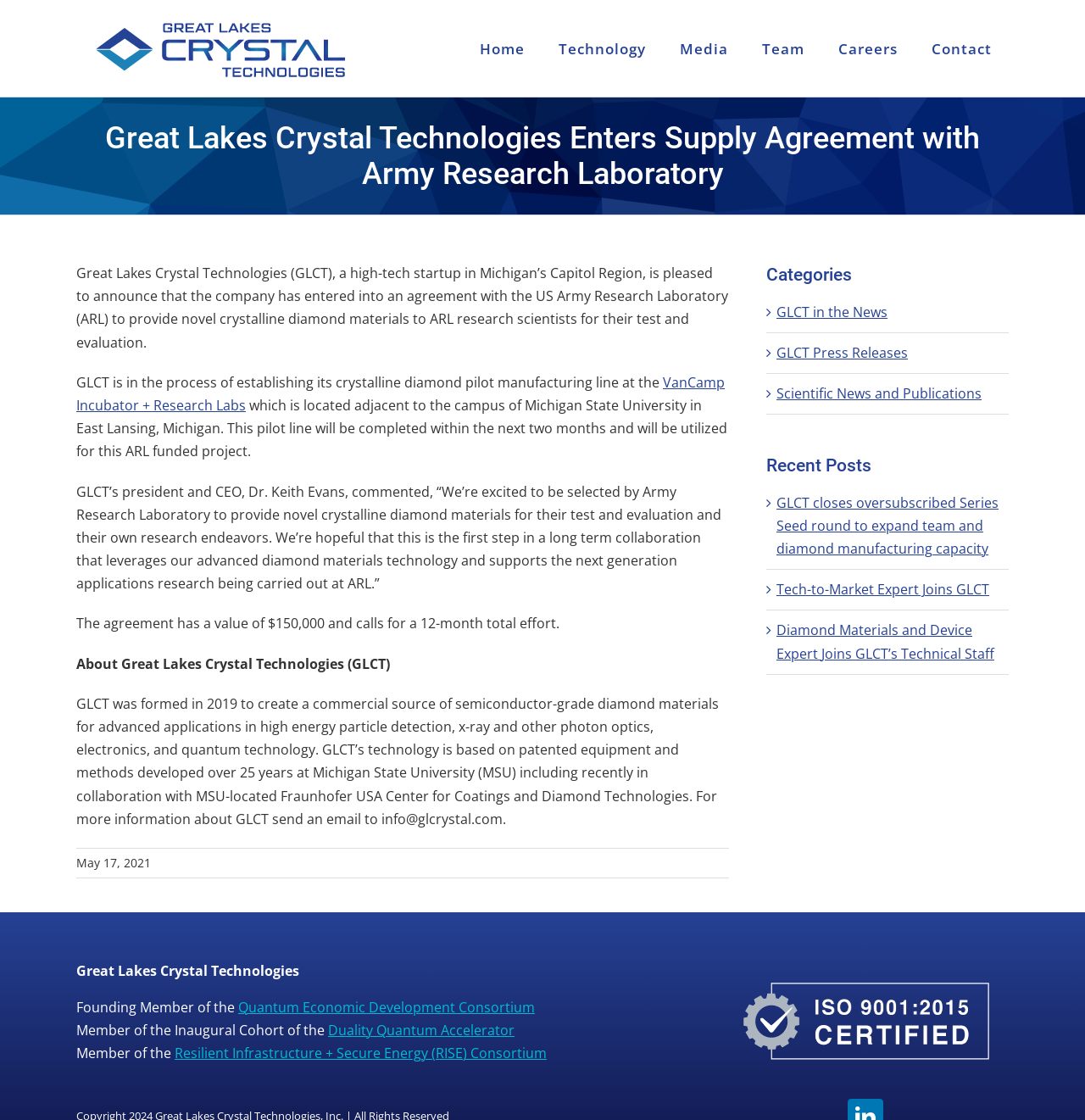Locate the bounding box of the UI element described in the following text: "Tech-to-Market Expert Joins GLCT".

[0.716, 0.518, 0.912, 0.535]